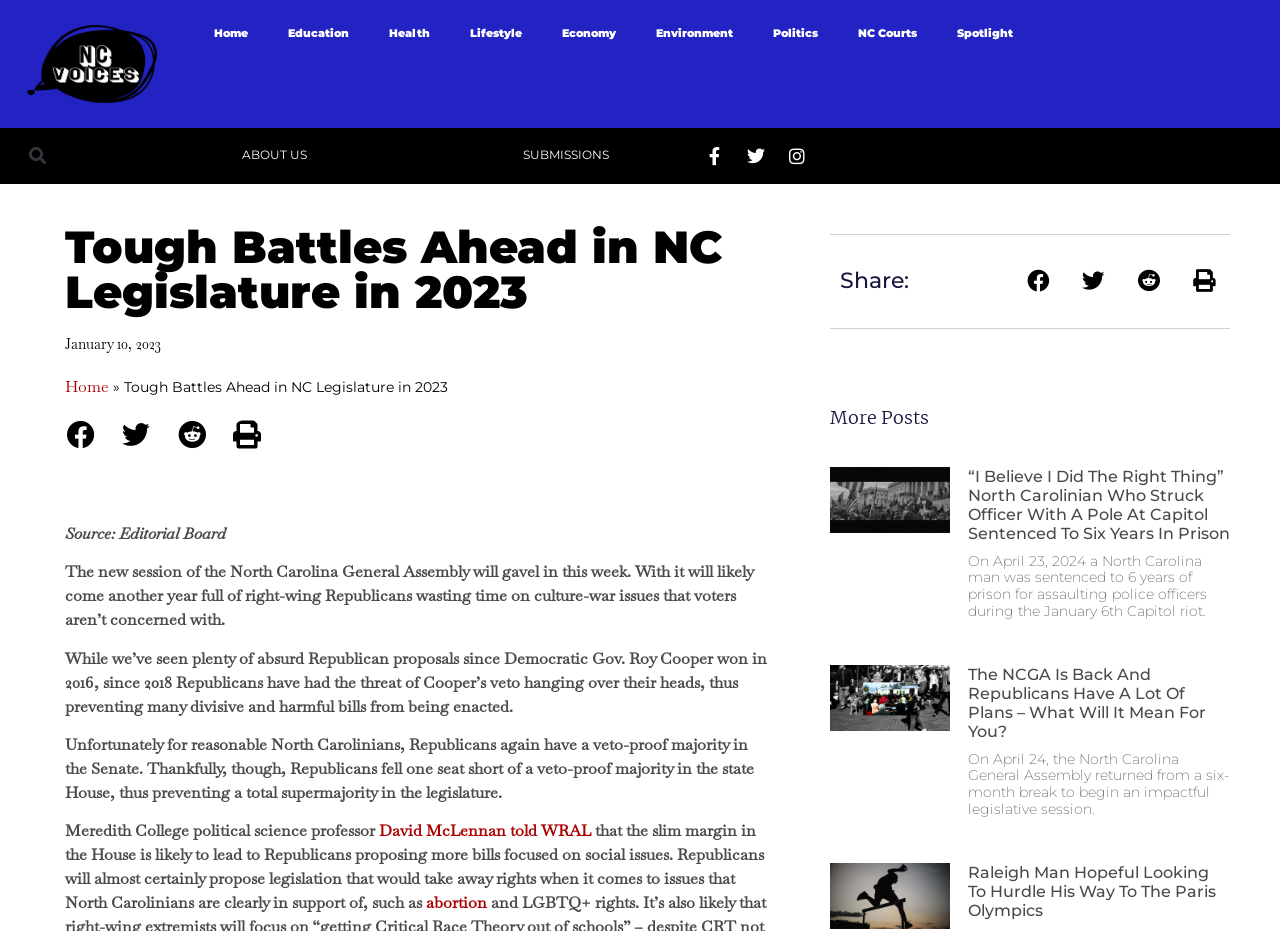Find the bounding box coordinates for the area that must be clicked to perform this action: "Book now".

None